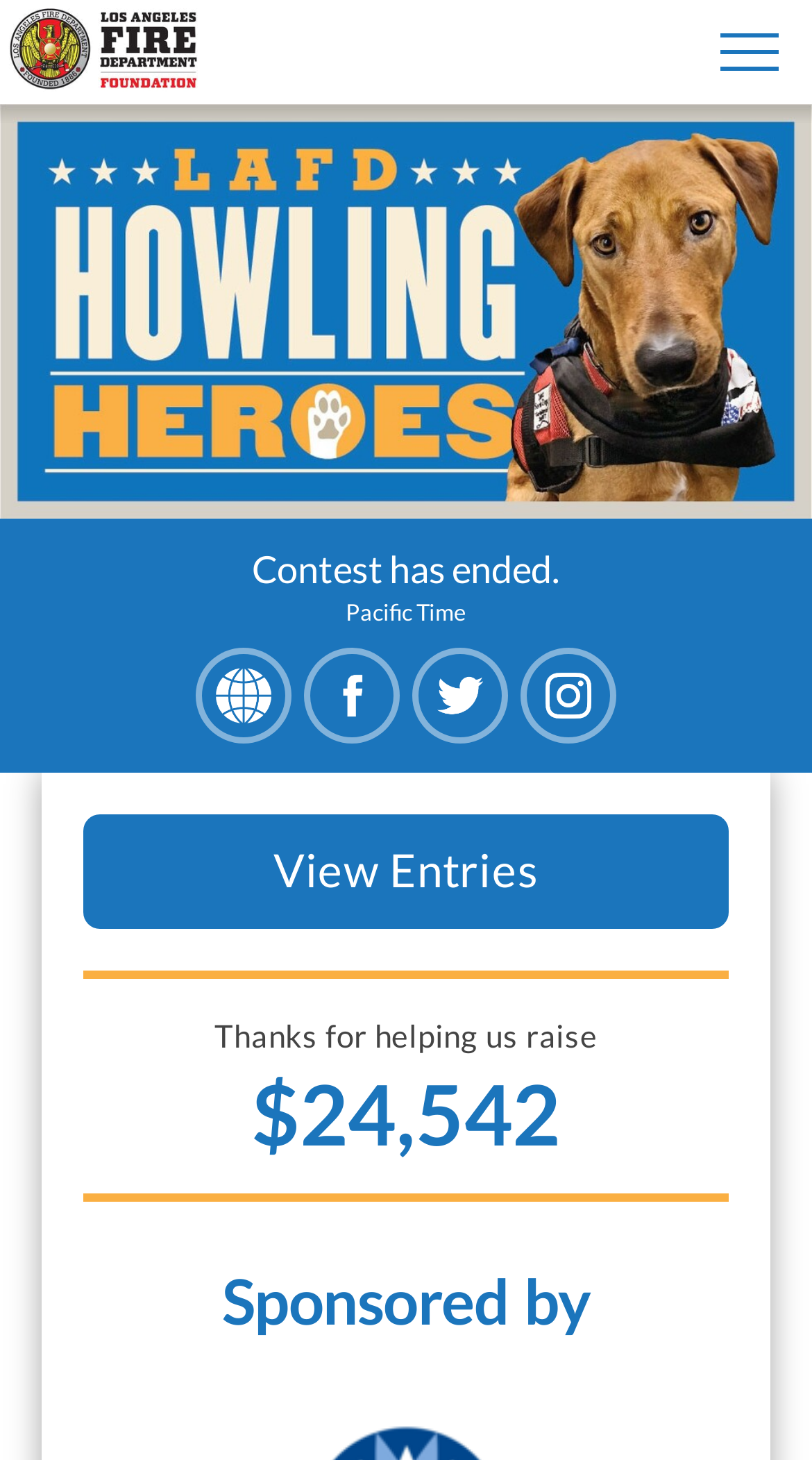Please answer the following question as detailed as possible based on the image: 
What is the orientation of the separator?

The separator element has an orientation of horizontal, as indicated by the attribute 'orientation: horizontal'.